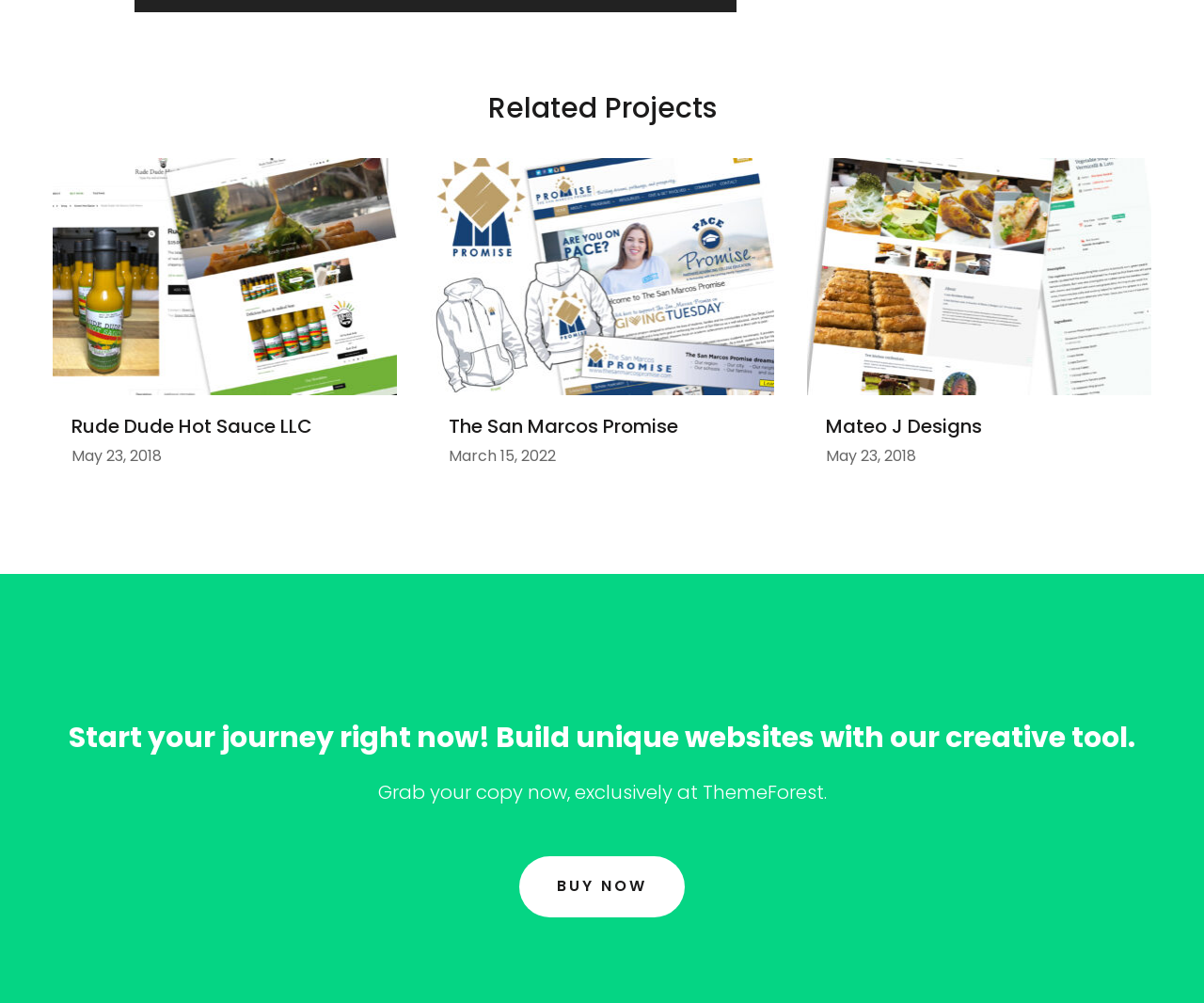Please determine the bounding box coordinates of the section I need to click to accomplish this instruction: "View Rude Dude Hot Sauce project".

[0.044, 0.145, 0.33, 0.171]